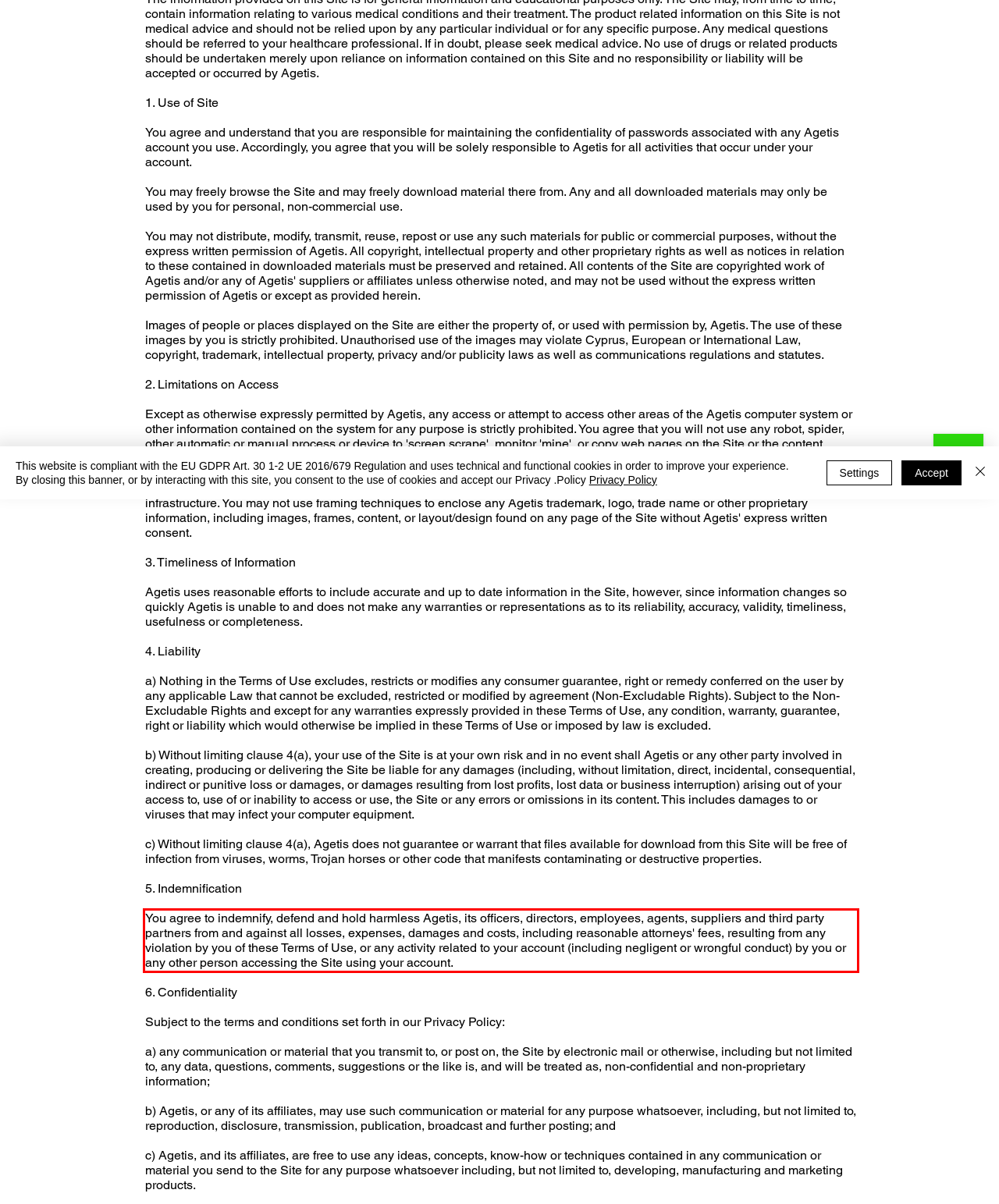You are given a webpage screenshot with a red bounding box around a UI element. Extract and generate the text inside this red bounding box.

You agree to indemnify, defend and hold harmless Agetis, its officers, directors, employees, agents, suppliers and third party partners from and against all losses, expenses, damages and costs, including reasonable attorneys' fees, resulting from any violation by you of these Terms of Use, or any activity related to your account (including negligent or wrongful conduct) by you or any other person accessing the Site using your account.